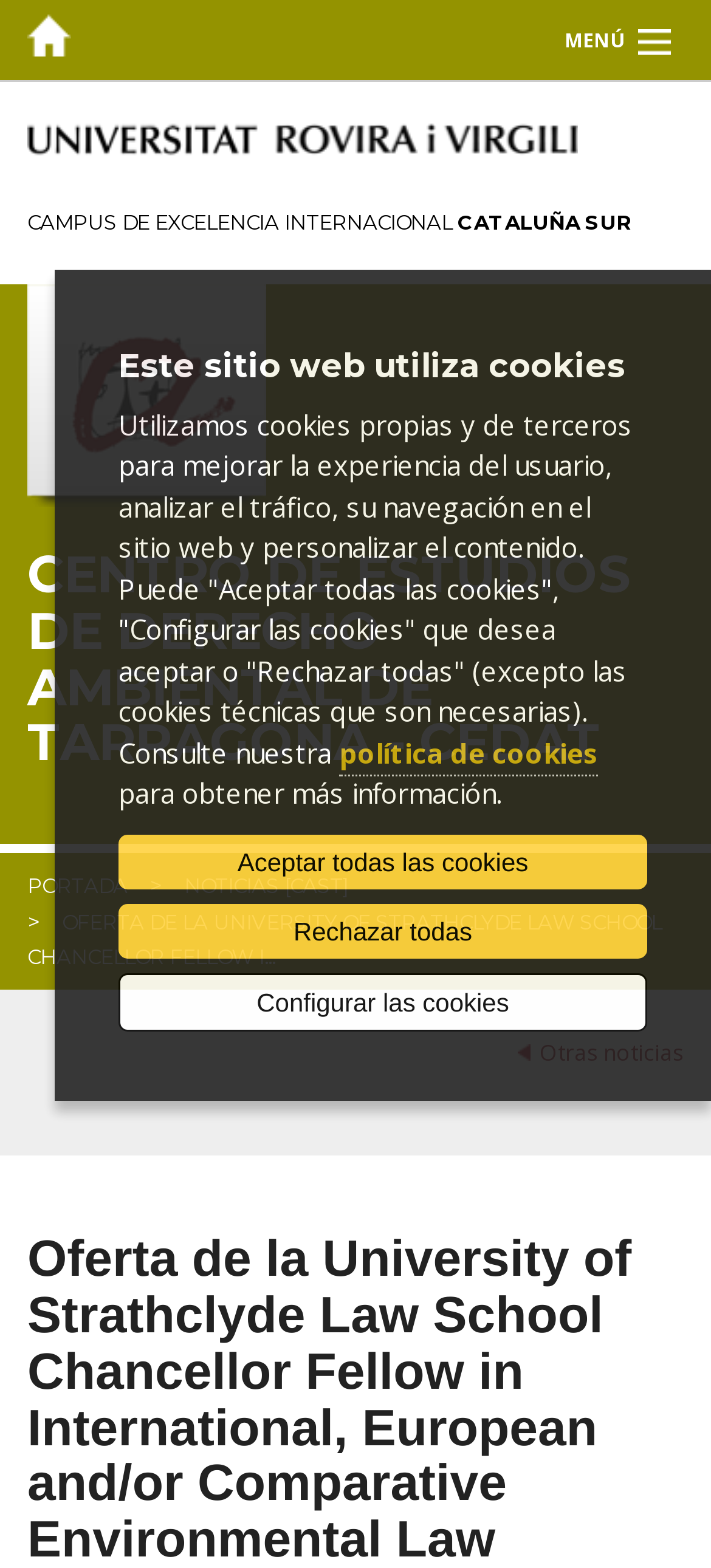What is the topic of the news article? Based on the image, give a response in one word or a short phrase.

University of Strathclyde Law School Chancellor Fellow